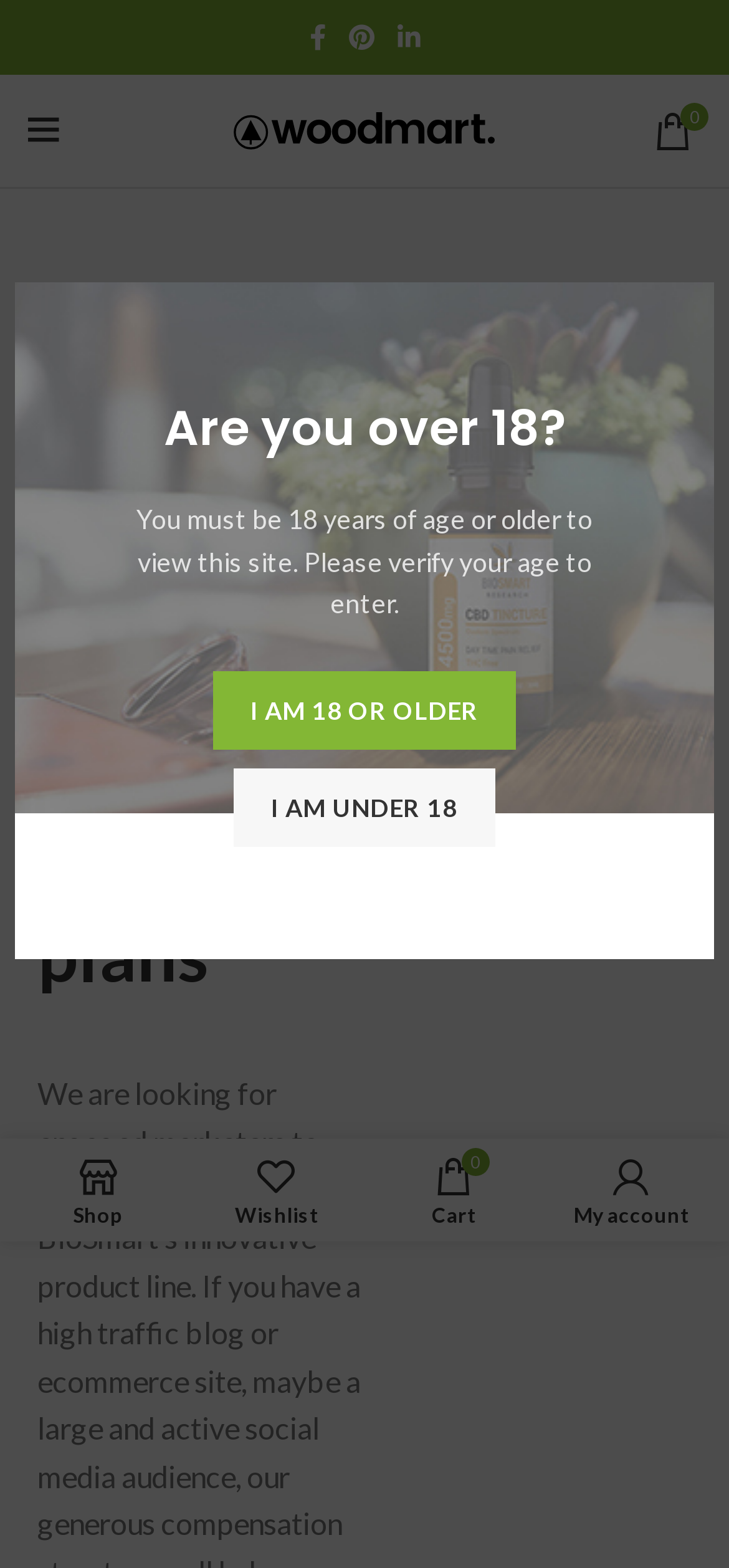Identify the bounding box for the UI element specified in this description: "alt="BioSmart Hemp"". The coordinates must be four float numbers between 0 and 1, formatted as [left, top, right, bottom].

[0.321, 0.071, 0.679, 0.091]